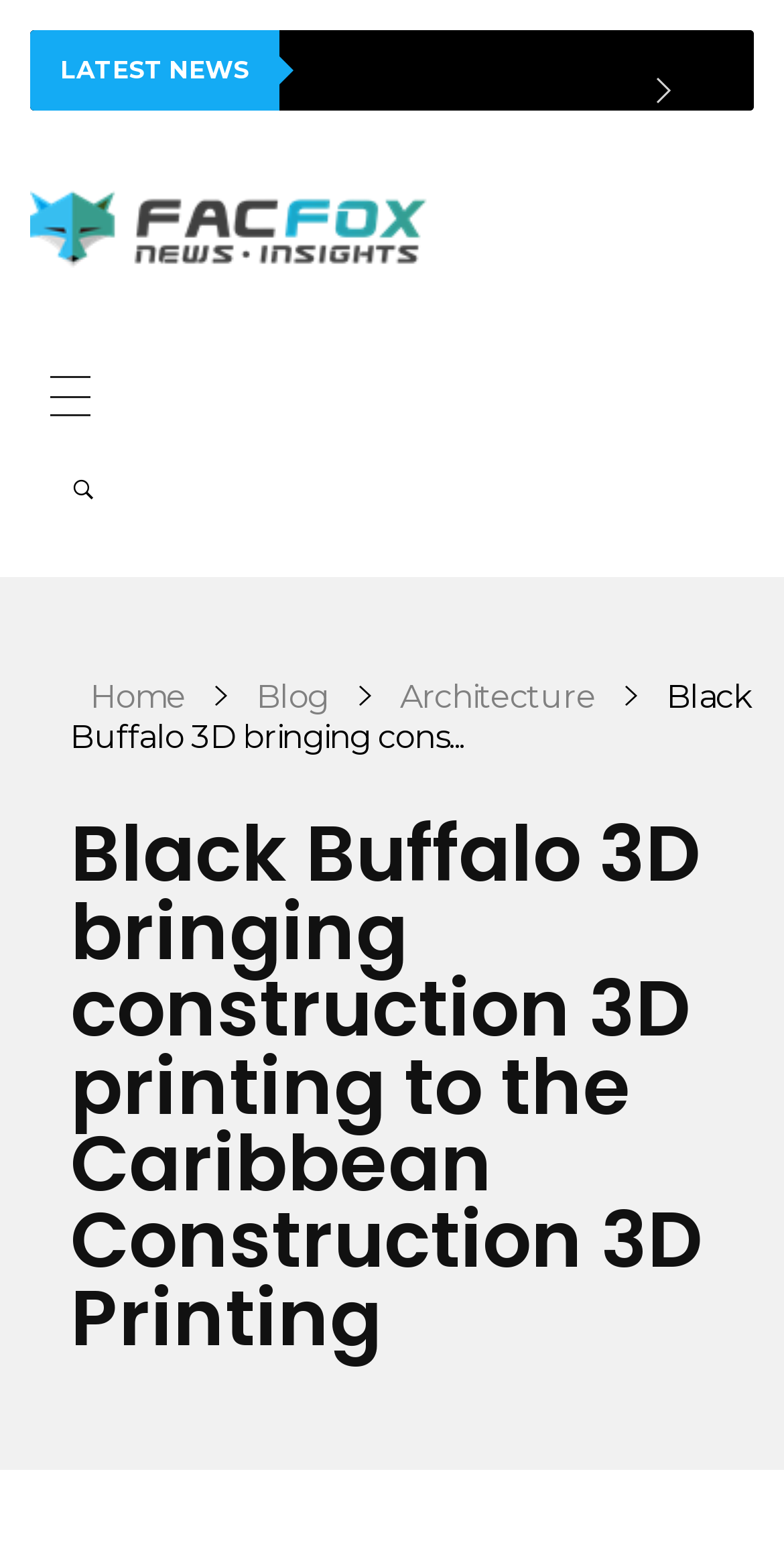Identify the bounding box coordinates for the UI element described by the following text: "parent_node: FacFox News title="FacFox News"". Provide the coordinates as four float numbers between 0 and 1, in the format [left, top, right, bottom].

[0.038, 0.109, 0.551, 0.18]